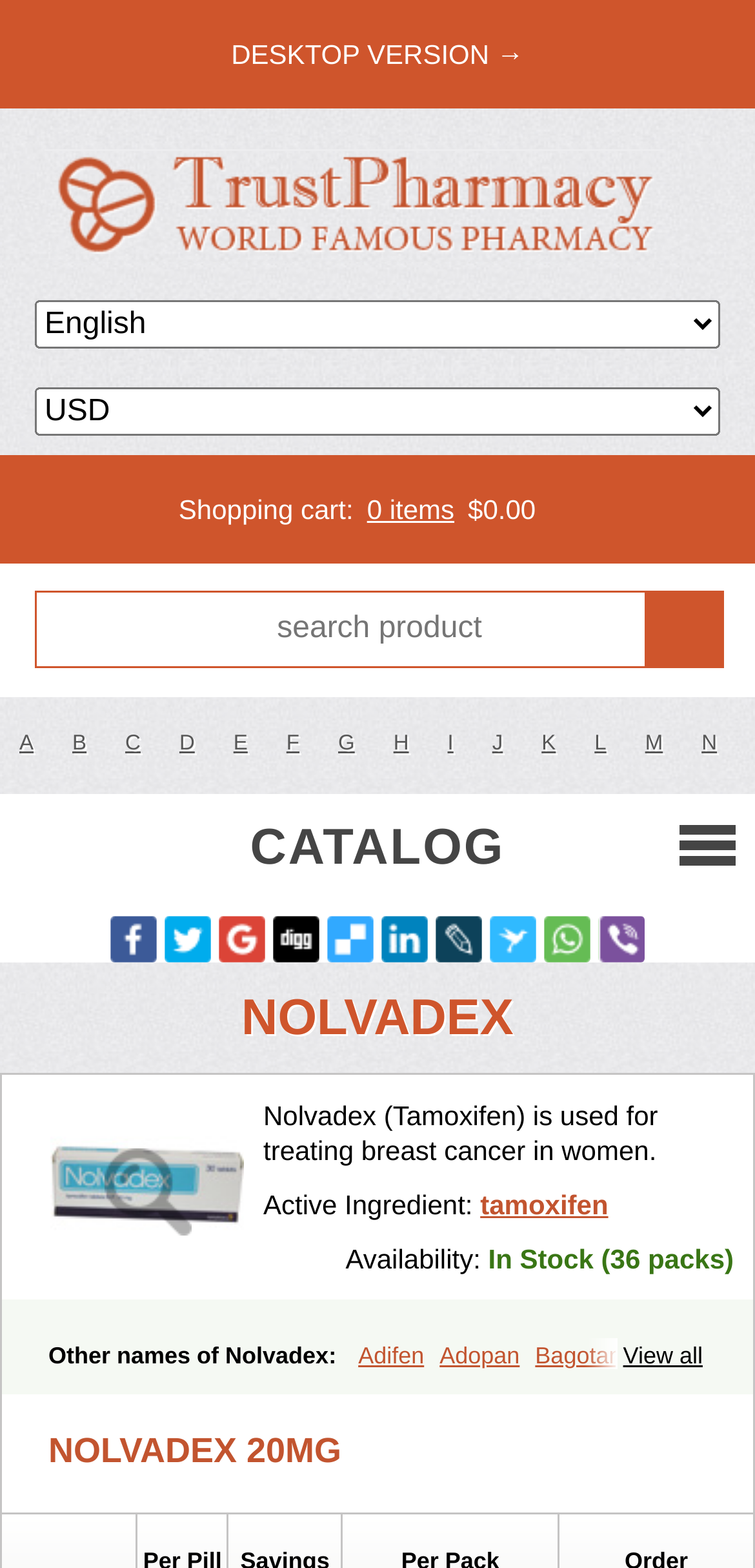Summarize the webpage in an elaborate manner.

This webpage is about buying affordable Tamoxifen online. At the top, there is a desktop version link and a search bar with a button. Below the search bar, there are links to various social media platforms, including Facebook, Twitter, and LinkedIn. 

On the left side, there is a catalog section with a list of links labeled from A to N. Below the catalog, there is a section about Nolvadex, a medication used to treat breast cancer in women. This section includes an image of the medication and a brief description of its active ingredient and availability.

To the right of the Nolvadex section, there is a table with a single row containing information about the medication, including its name, description, and a link to the active ingredient "tamoxifen". 

Further down the page, there is a list of other names for Nolvadex, including Adifen, Adopan, and Bagotam, among others. Each name is a link, and they are separated by small gaps. At the bottom of the page, there is a "View all" link.